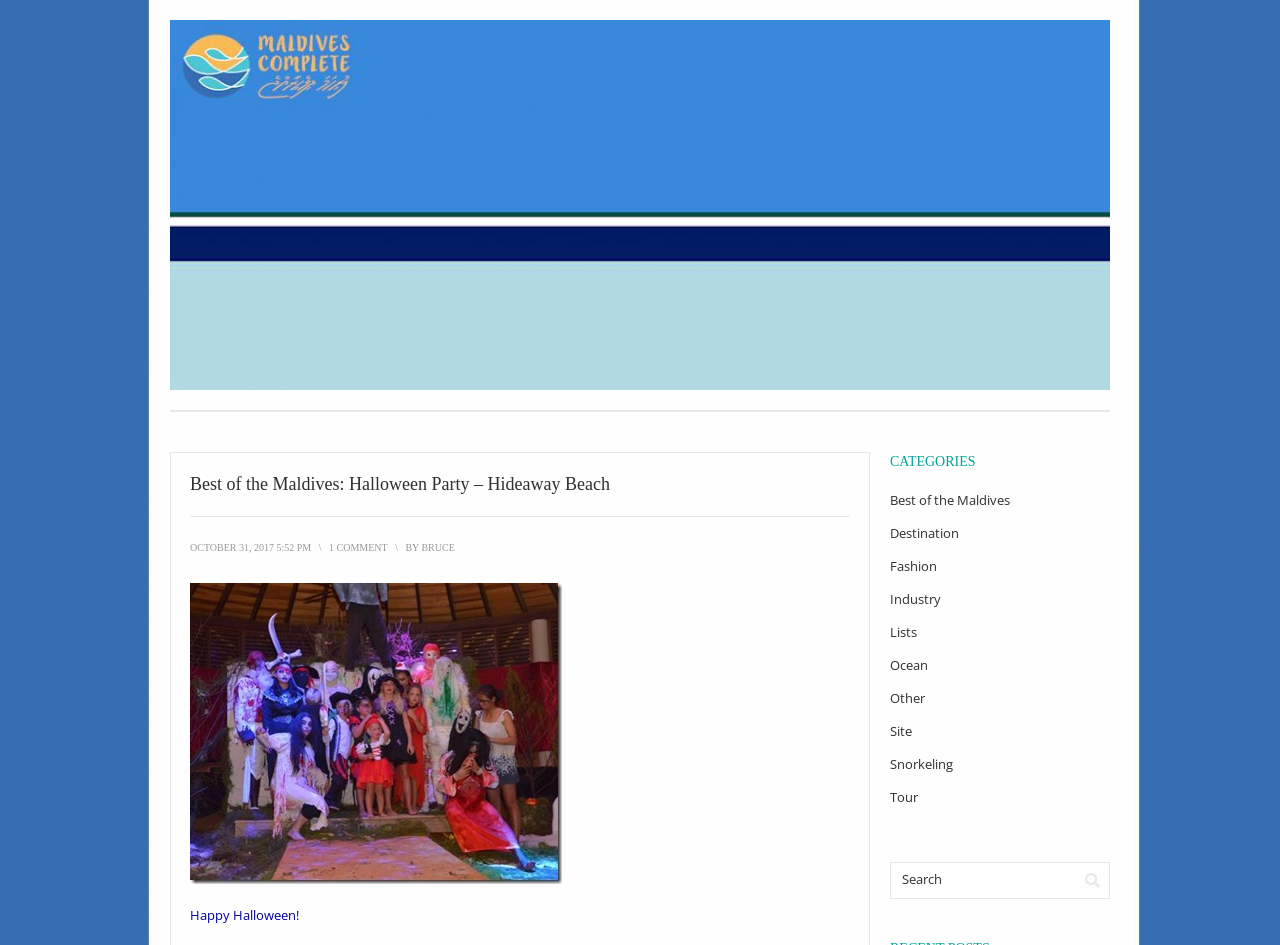Respond to the following query with just one word or a short phrase: 
What is the date of the blog post?

OCTOBER 31, 2017